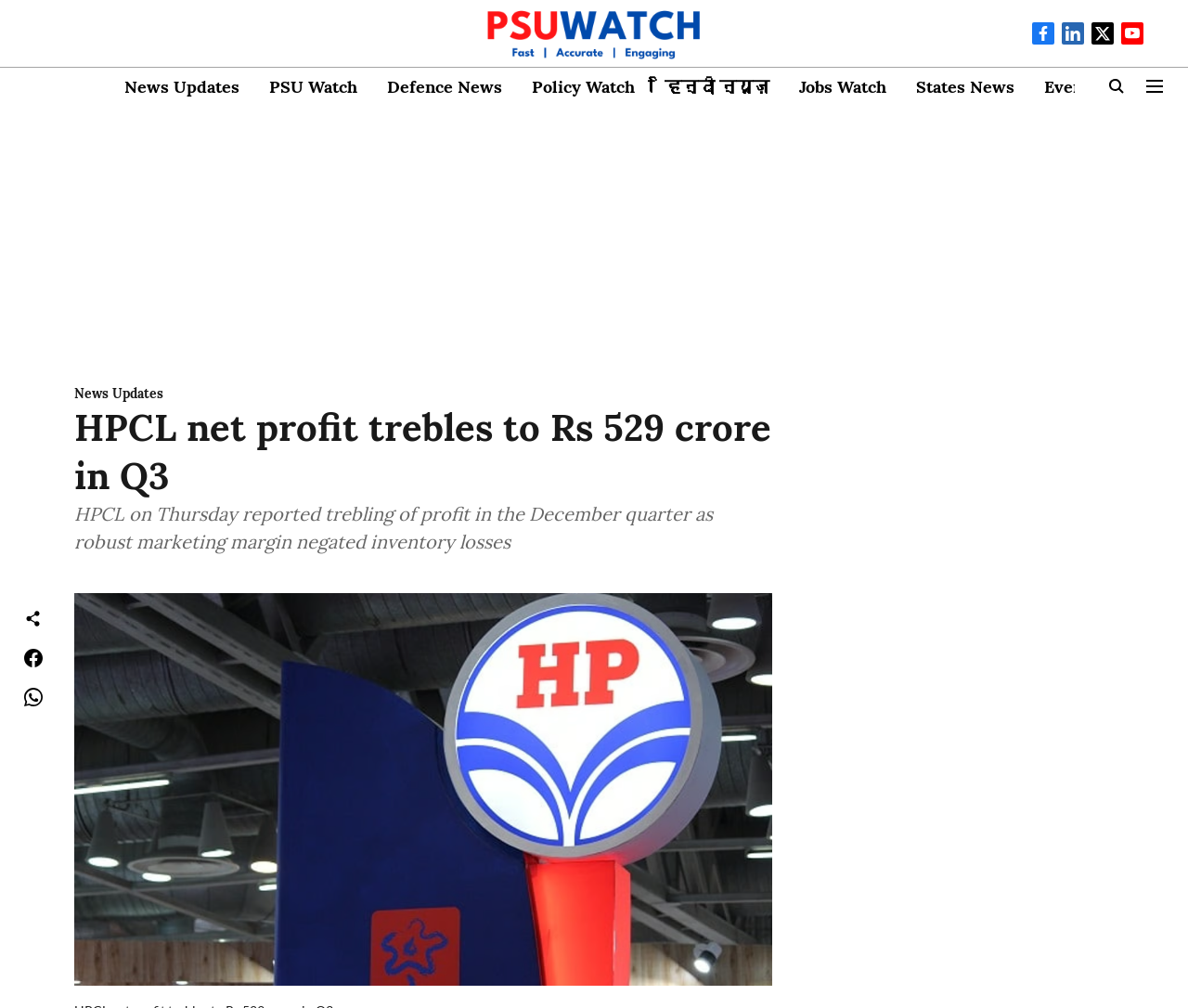Consider the image and give a detailed and elaborate answer to the question: 
What are the categories of news listed on the webpage?

The categories of news listed on the webpage can be found in the links 'News Updates', 'PSU Watch', 'Defence News', etc. These links are likely categories of news that users can click on to access related articles.